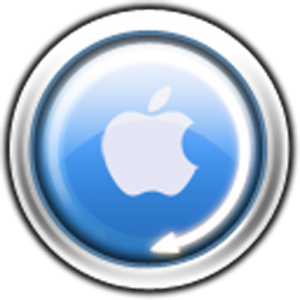What is the purpose of the button?
Please interpret the details in the image and answer the question thoroughly.

The caption suggests that the button likely represents a functional element related to navigation or software, possibly associated with Apple products or services, implying that the button's purpose is to facilitate navigation or software-related tasks.